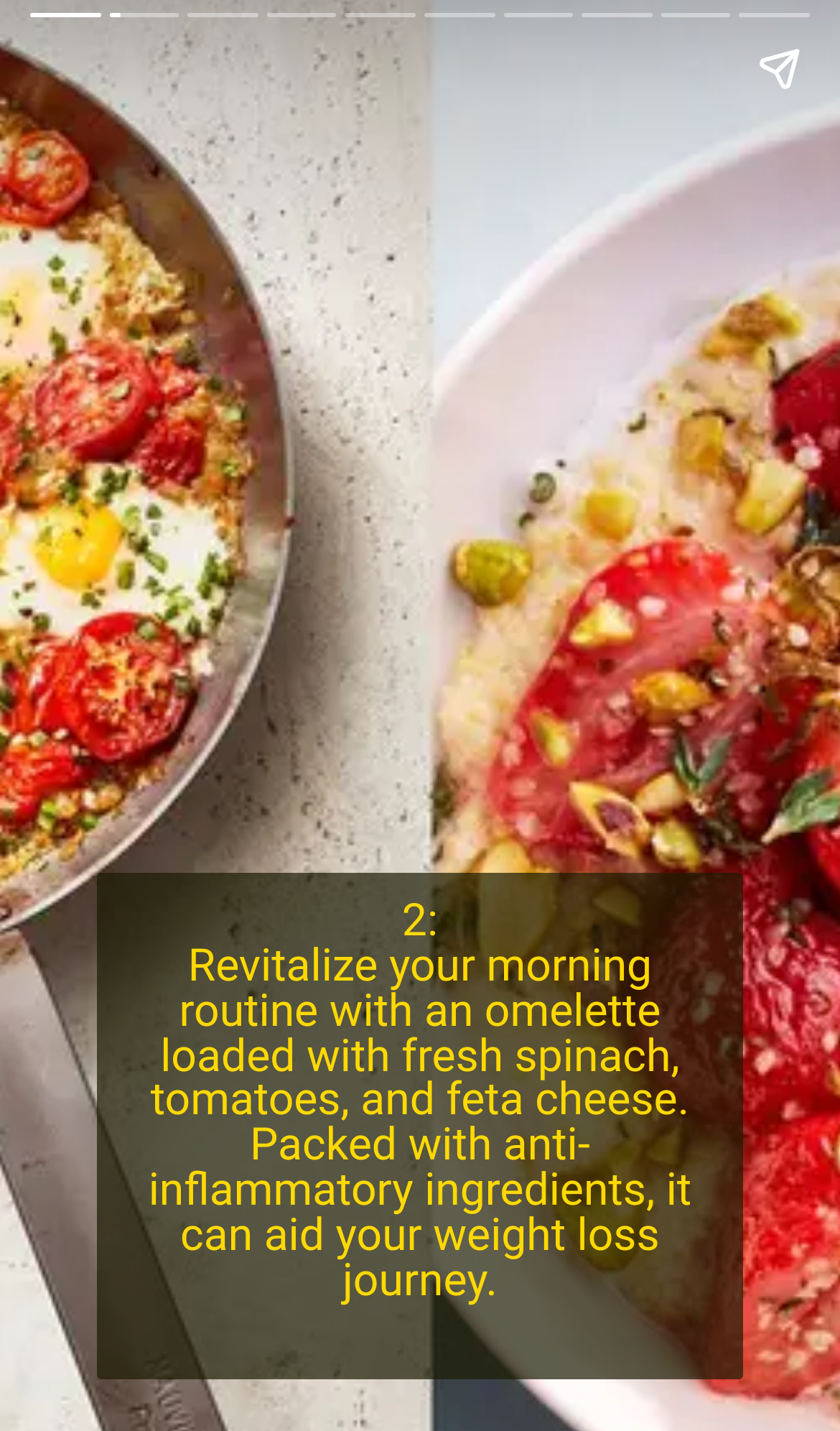Using the elements shown in the image, answer the question comprehensively: What is the main topic of this webpage?

Based on the content of the webpage, specifically the heading '2: Revitalize your morning routine with an omelette loaded with fresh spinach, tomatoes, and feta cheese. Packed with anti-inflammatory ingredients, it can aid your weight loss journey.', it is clear that the main topic of this webpage is breakfast recipes, specifically Mediterranean diet breakfast for weight loss.